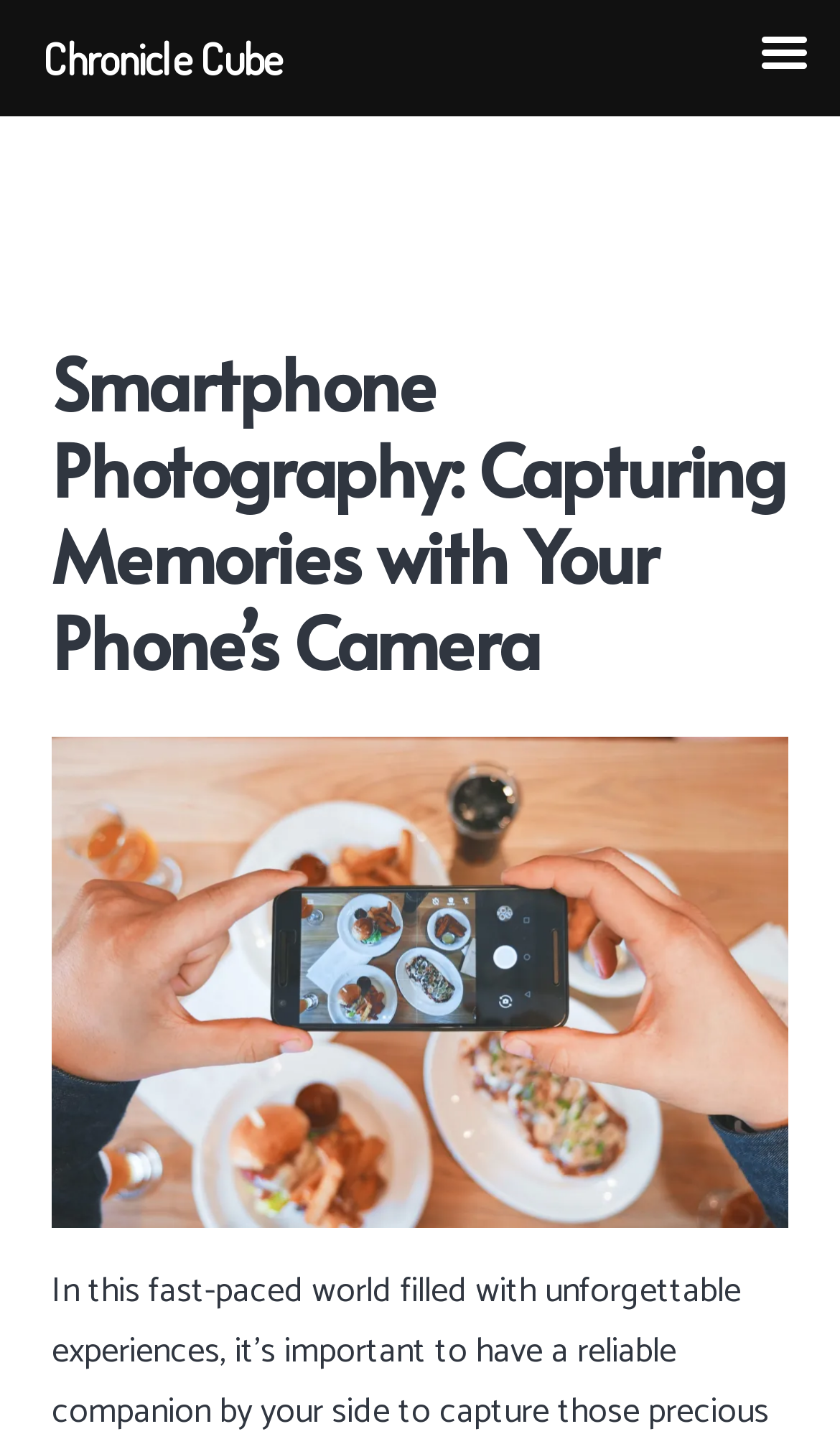Your task is to find and give the main heading text of the webpage.

Smartphone Photography: Capturing Memories with Your Phone’s Camera